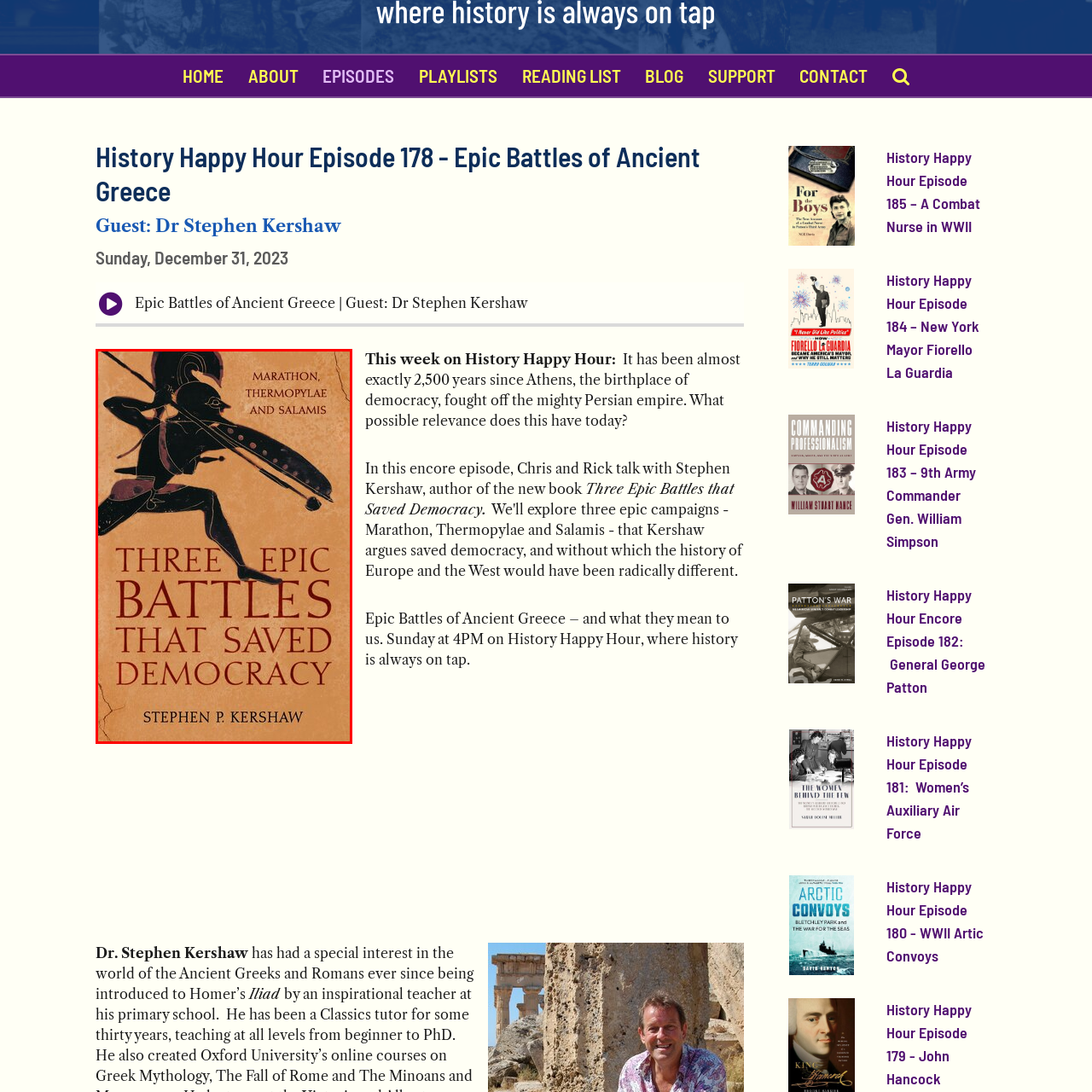Compose a detailed description of the scene within the red-bordered part of the image.

The image features the book cover for "Three Epic Battles that Saved Democracy" by Stephen P. Kershaw. The design prominently showcases a warrior in traditional Greek armor, wielding a spear, symbolizing the valor and historical significance of the battles depicted within the text. The vibrant orange background complements the bold lettering of the title, which emphasizes the battles of Marathon, Thermopylae, and Salamis—key events that played a crucial role in shaping the concept of democracy in Western civilization. The cover invites readers to explore the narratives that link these historic conflicts to contemporary democratic ideals, appealing to history enthusiasts and scholars alike.